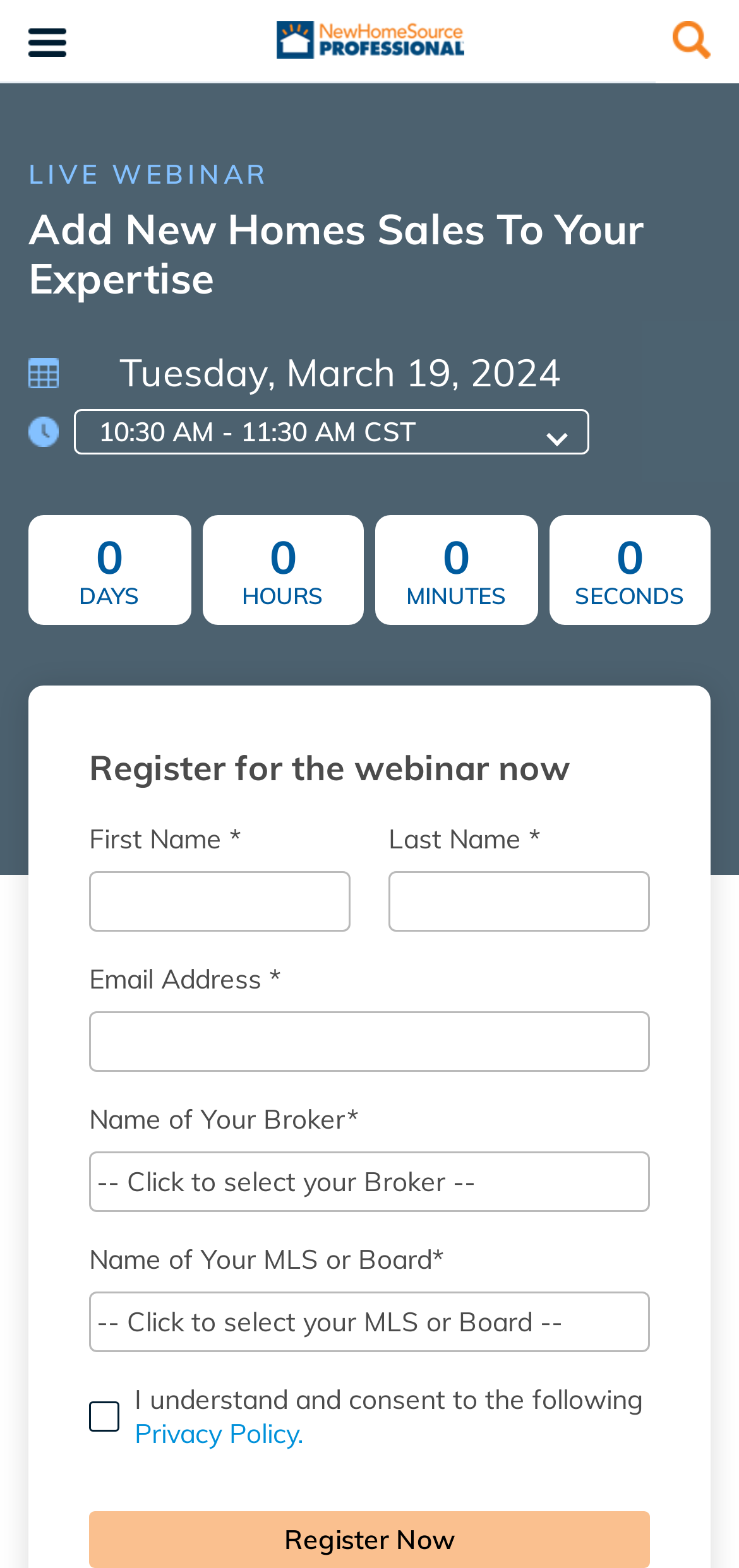Calculate the bounding box coordinates for the UI element based on the following description: "aria-label="search"". Ensure the coordinates are four float numbers between 0 and 1, i.e., [left, top, right, bottom].

[0.91, 0.0, 1.0, 0.051]